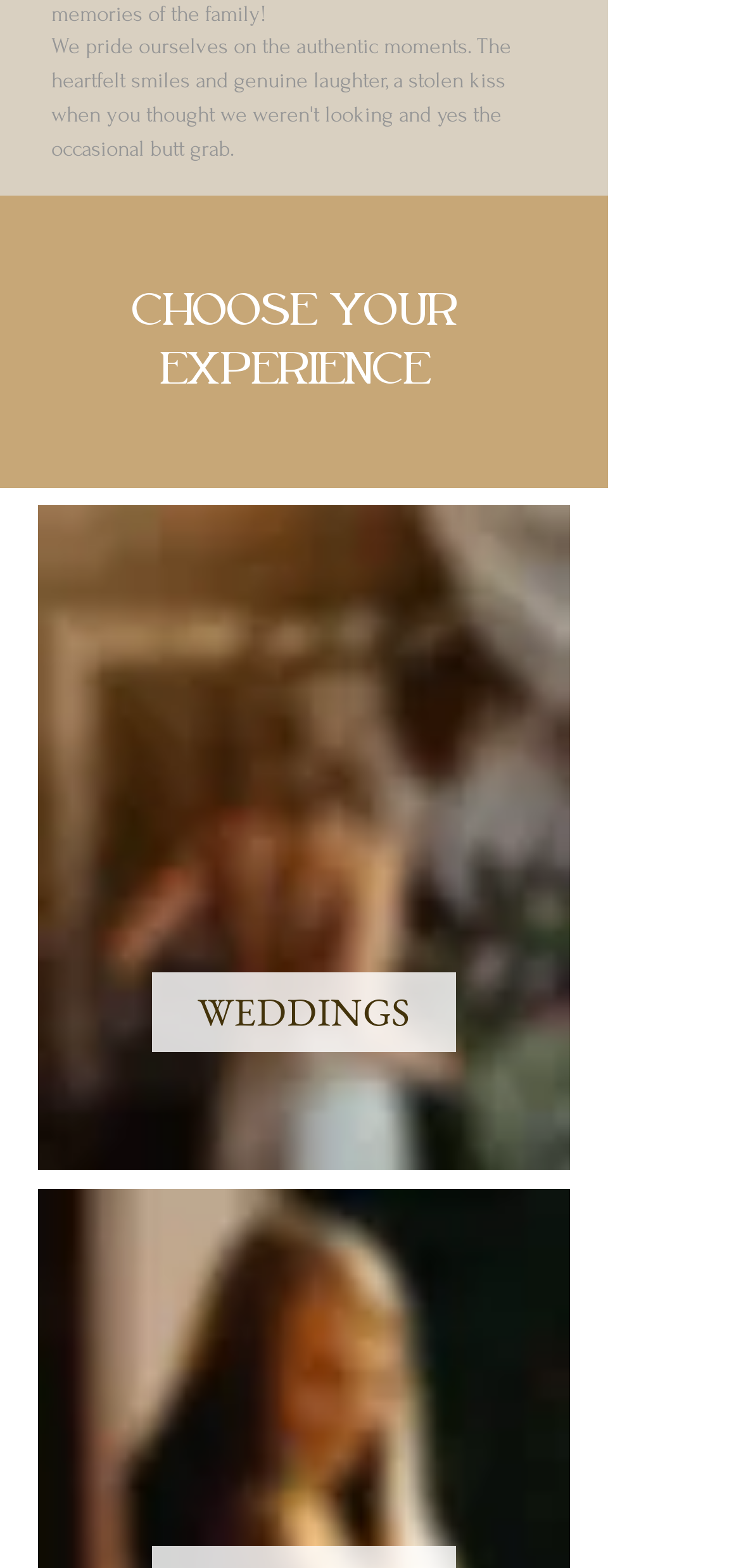Extract the bounding box for the UI element that matches this description: "CHOOSE YOUR EXPERIENCE".

[0.177, 0.184, 0.618, 0.254]